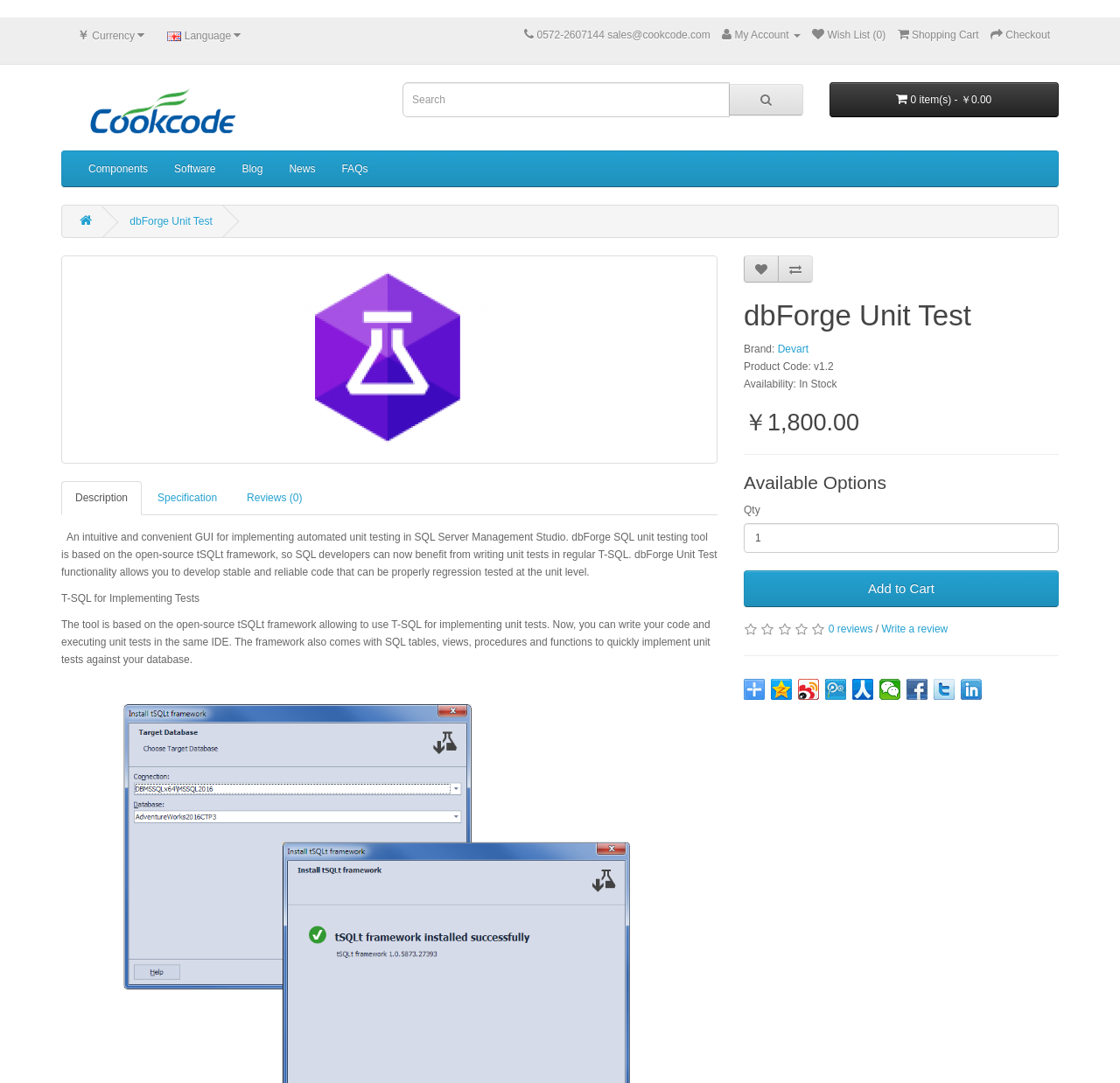Identify the bounding box coordinates of the section that should be clicked to achieve the task described: "View product description".

[0.055, 0.444, 0.127, 0.476]